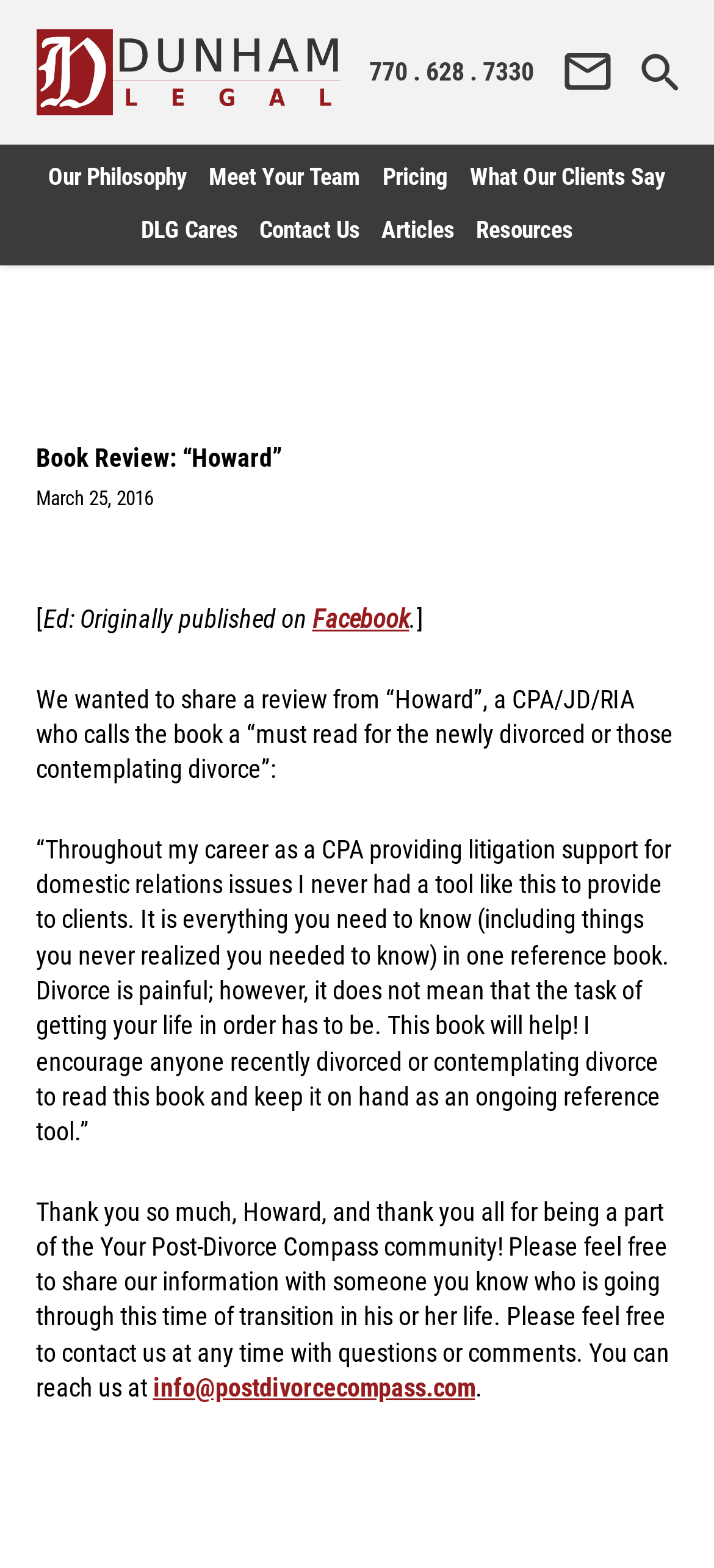What is the email address of the law firm?
Give a single word or phrase as your answer by examining the image.

info@postdivorcecompass.com